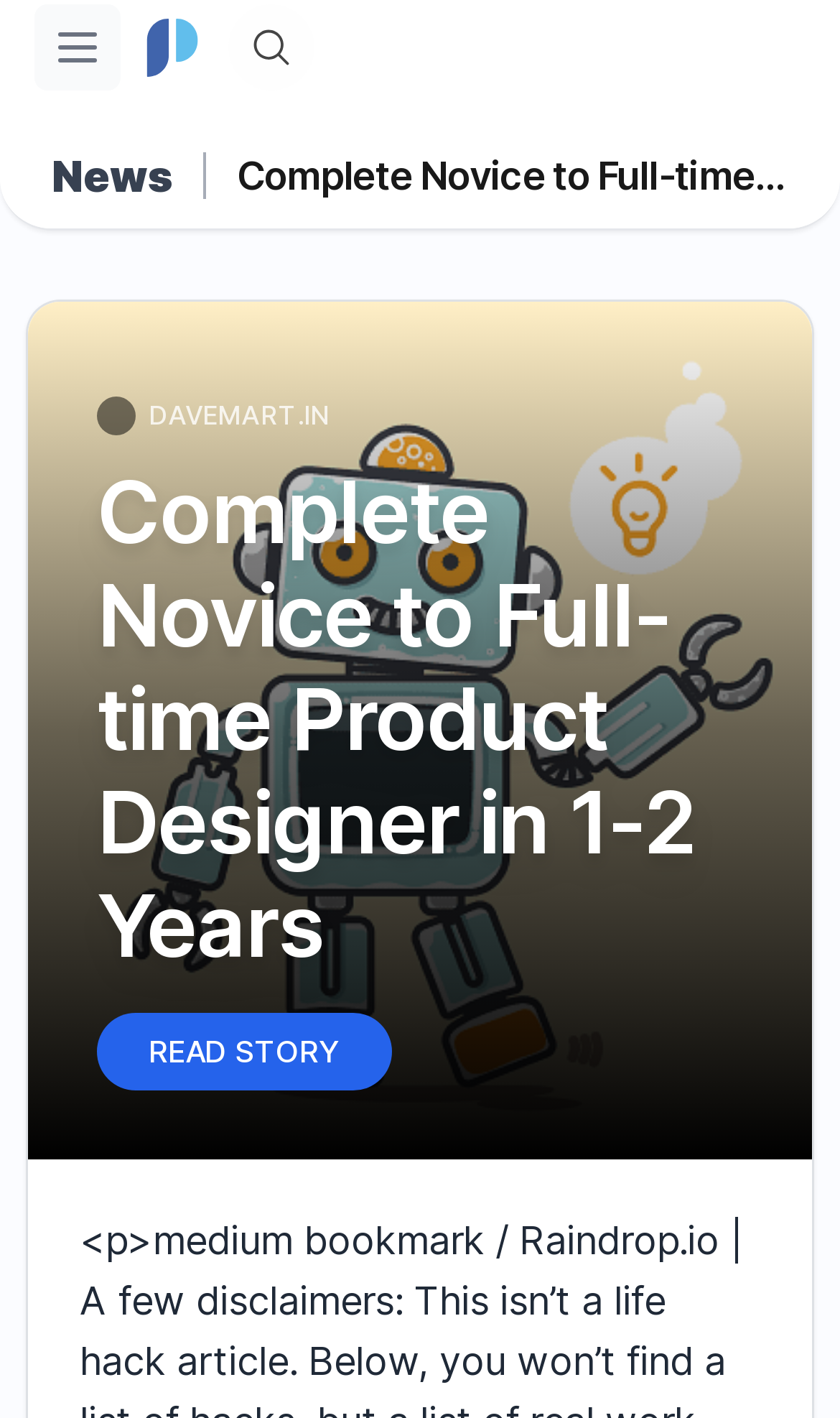Identify the headline of the webpage and generate its text content.

Complete Novice to Full-time Product Designer in 1-2 Years